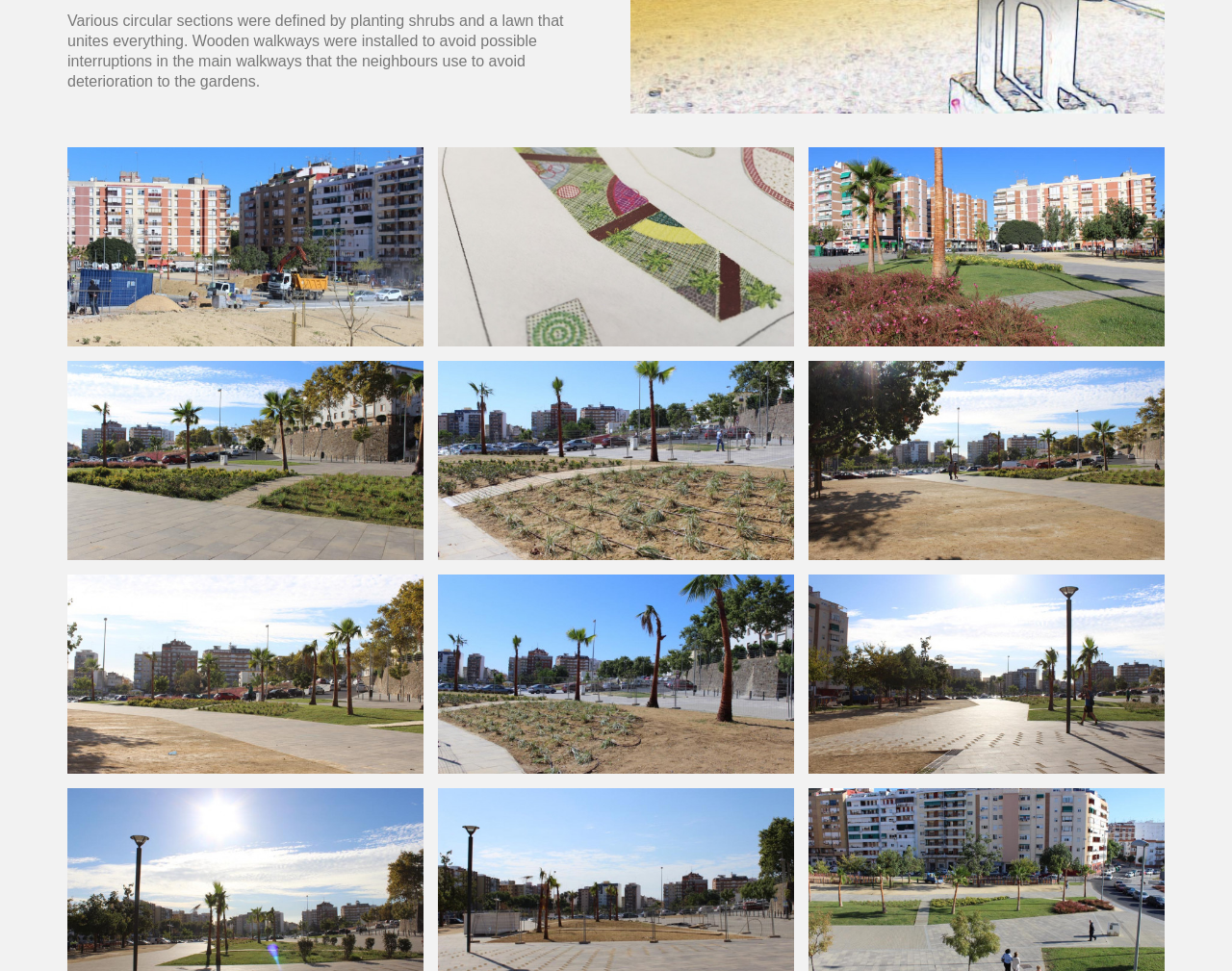Locate the bounding box of the UI element with the following description: "Pinterest".

[0.472, 0.52, 0.518, 0.54]